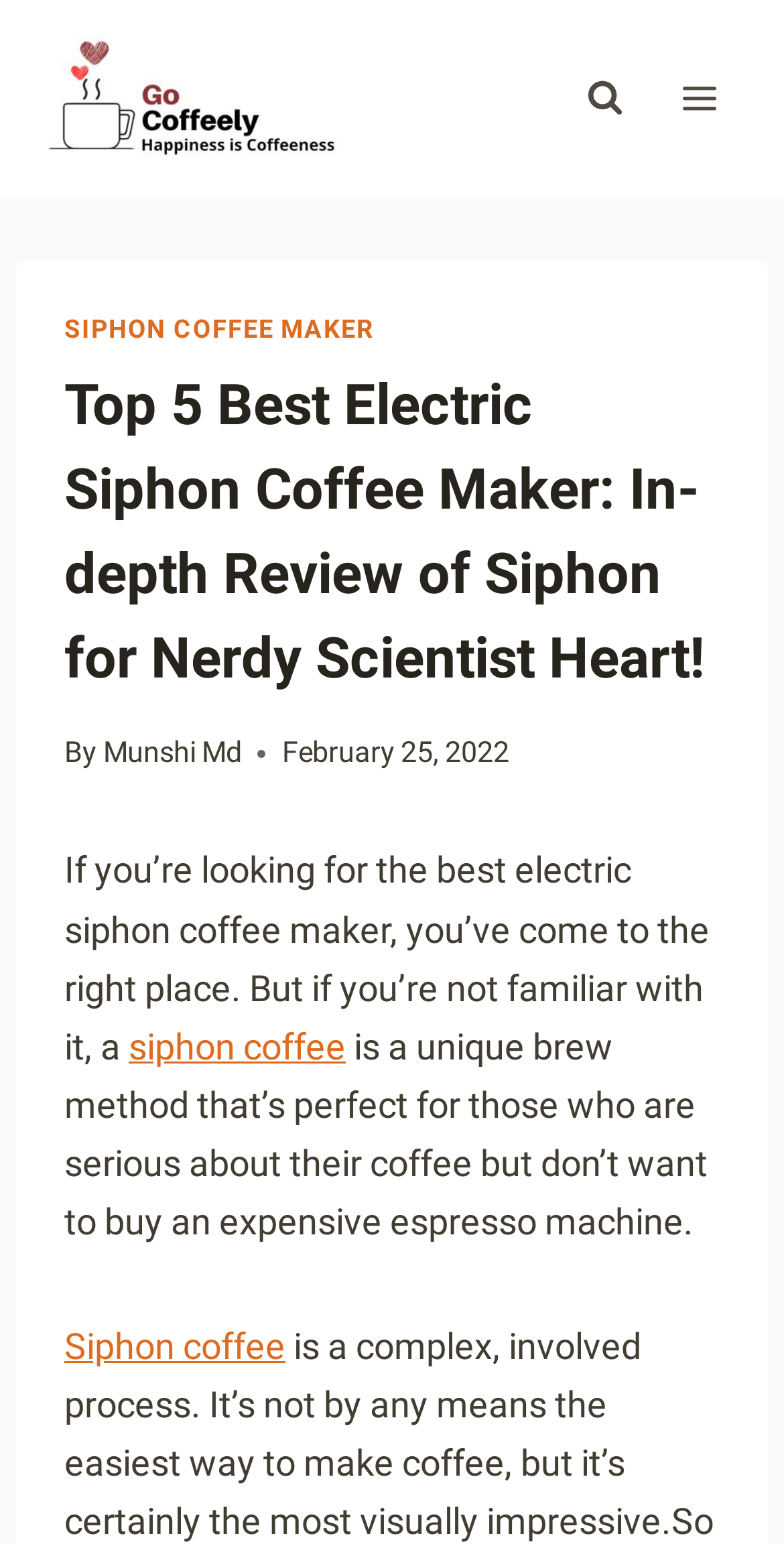Please answer the following question using a single word or phrase: 
What is the topic of the article?

Electric siphon coffee maker